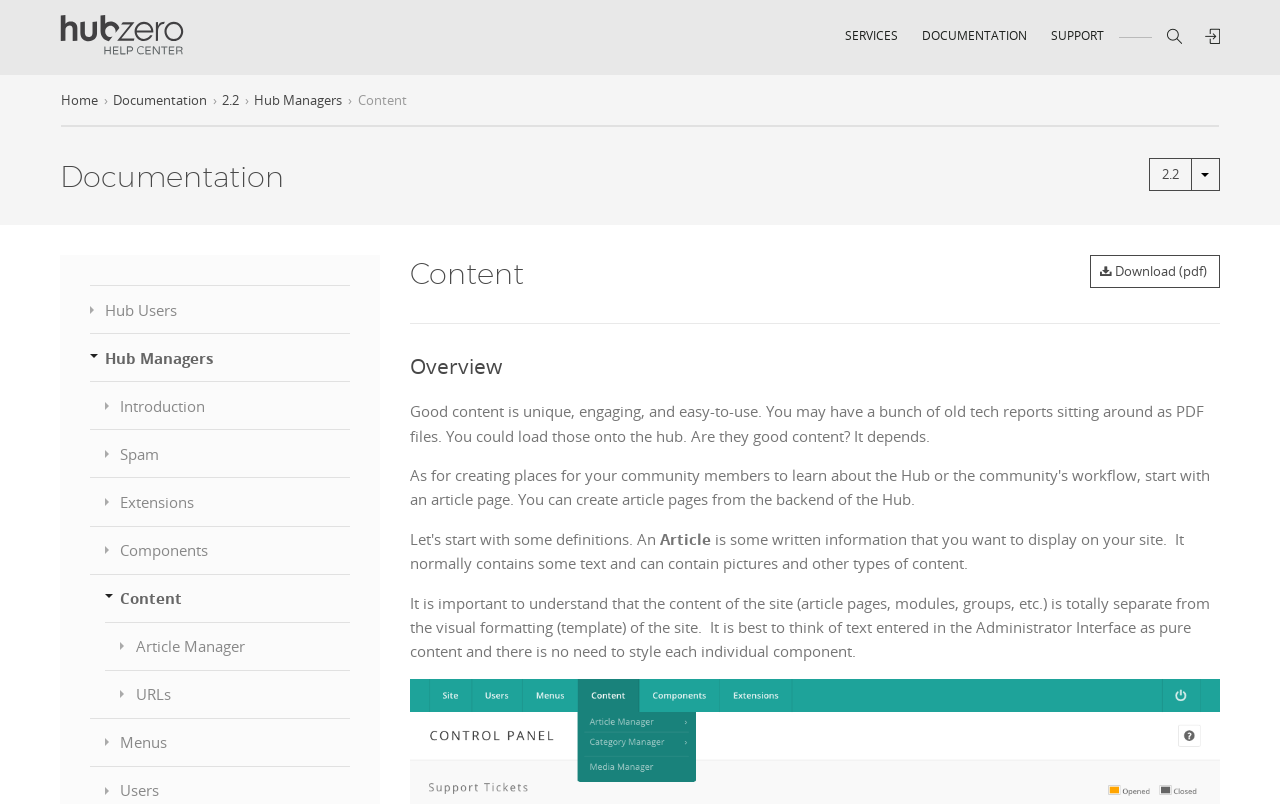What is the topic of the 'Overview' section?
Please provide a comprehensive answer based on the information in the image.

The 'Overview' section has a heading 'Overview' and the text starts with 'Good content is unique, engaging, and easy-to-use...', indicating that the topic of this section is about good content.